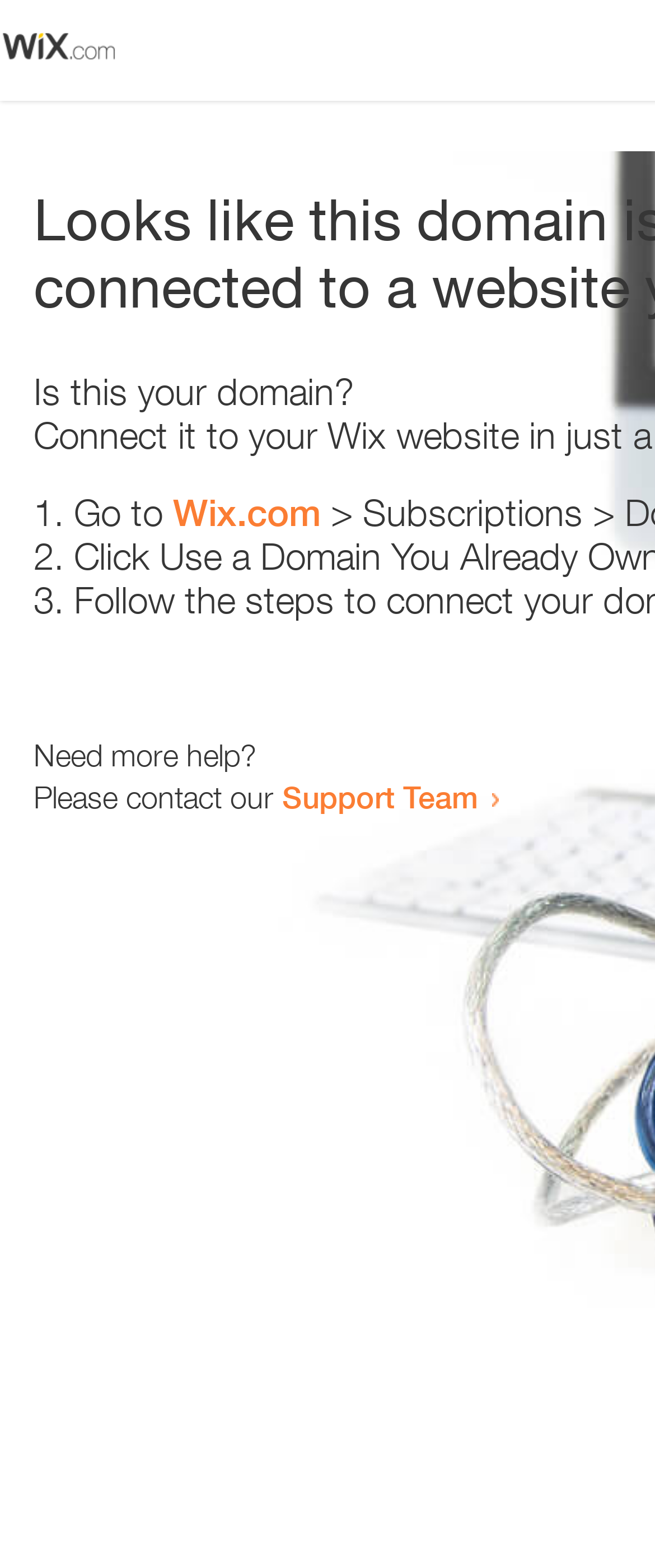Describe all visible elements and their arrangement on the webpage.

The webpage appears to be an error page, with a small image at the top left corner. Below the image, there is a question "Is this your domain?" in a prominent position. 

To the right of the question, there is a numbered list with three items. The first item starts with "1." and suggests going to "Wix.com". The second item starts with "2." and the third item starts with "3.", but their contents are not specified. 

Below the list, there is a message "Need more help?" followed by a sentence "Please contact our Support Team" with a link to the Support Team. The link is positioned to the right of the sentence.